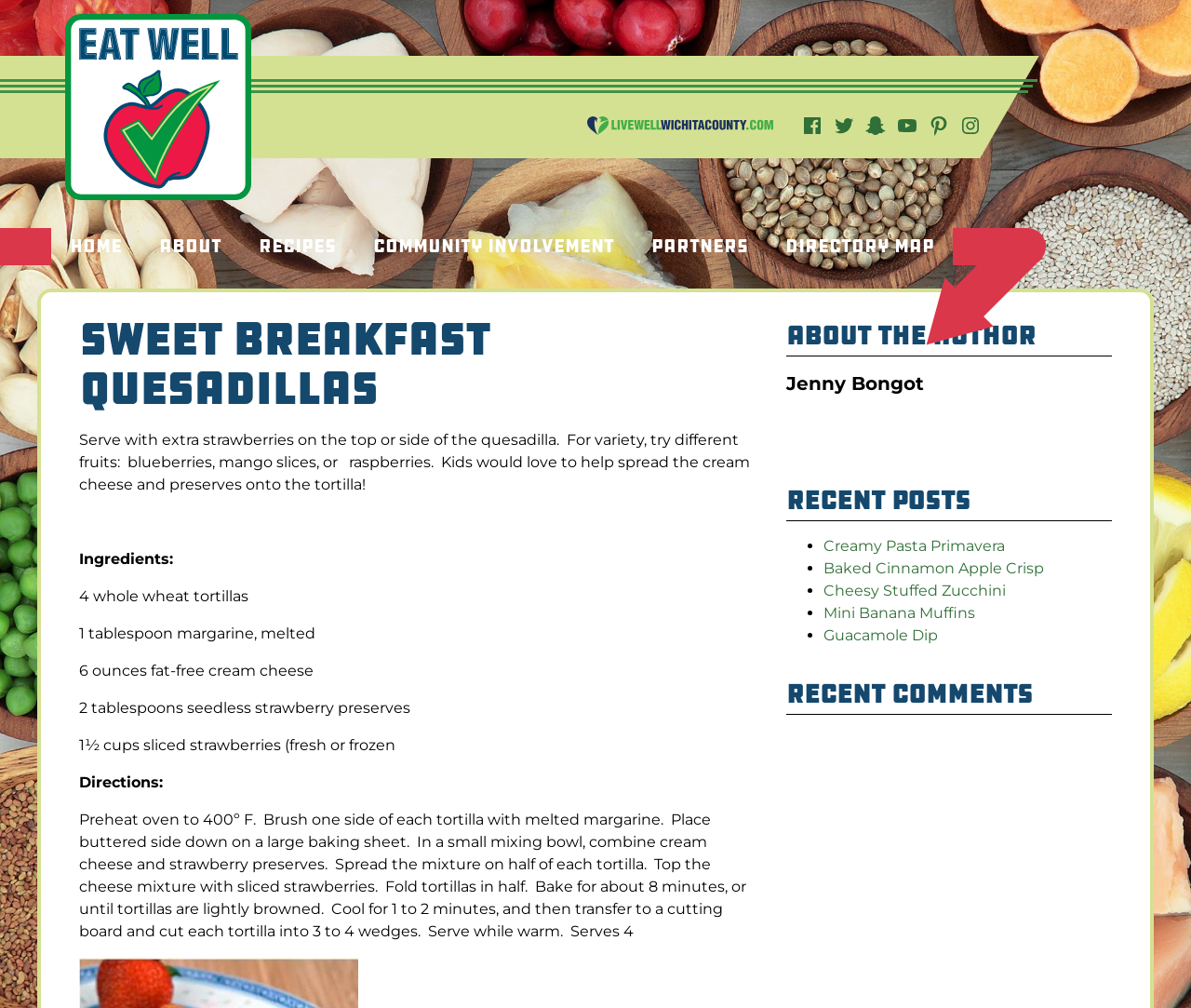Please determine the bounding box coordinates of the section I need to click to accomplish this instruction: "Click the 'Home' link".

[0.043, 0.226, 0.118, 0.263]